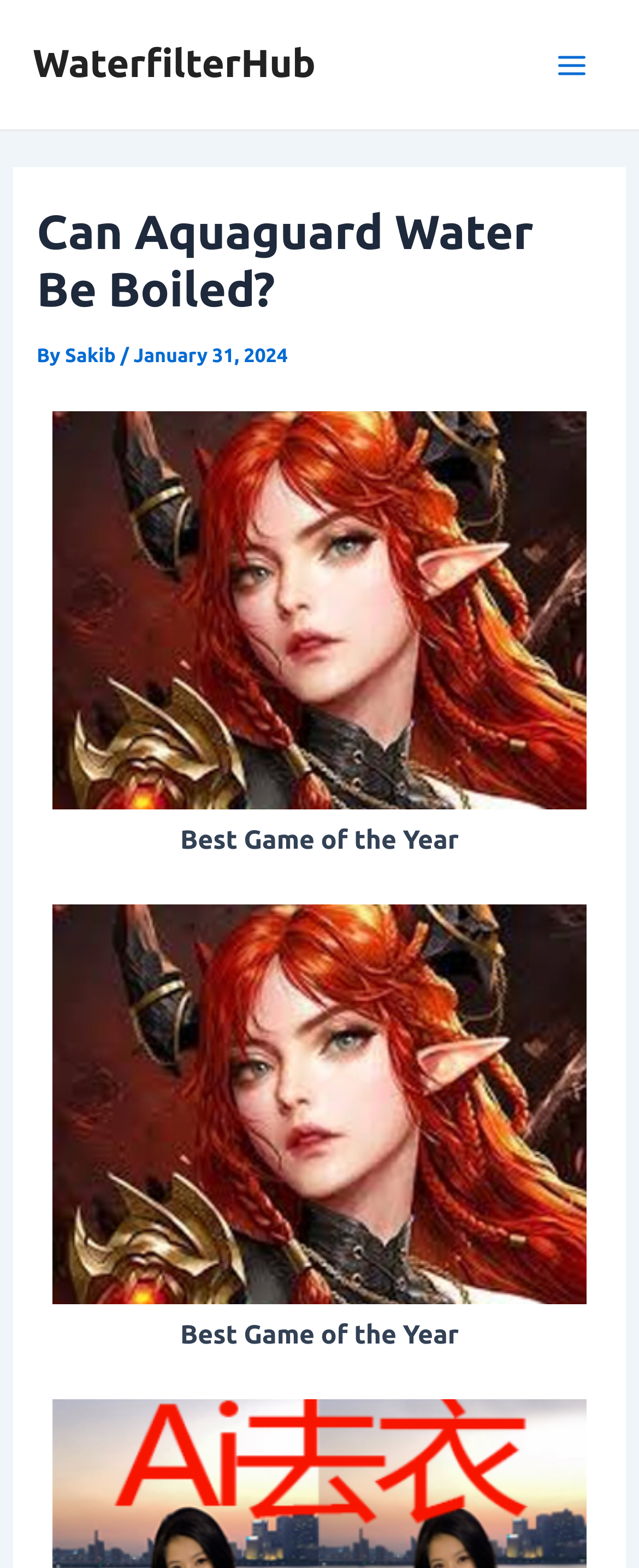Determine the bounding box coordinates of the UI element described below. Use the format (top-left x, top-left y, bottom-right x, bottom-right y) with floating point numbers between 0 and 1: Main Menu

[0.841, 0.019, 0.949, 0.063]